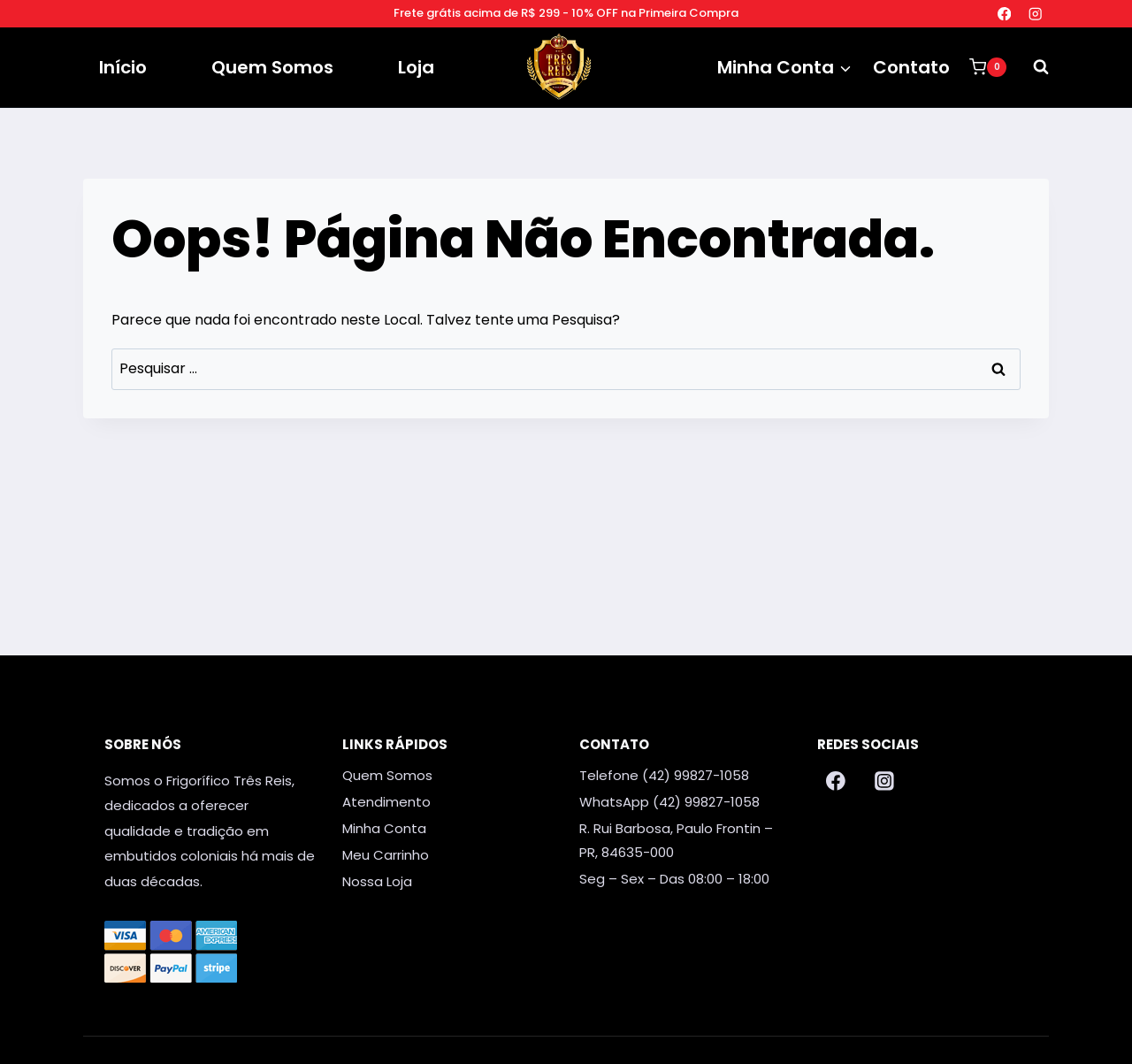What is the main purpose of this webpage?
Answer the question with as much detail as you can, using the image as a reference.

Based on the content of the webpage, it appears to be an error page indicating that the requested page was not found. The heading 'Oops! Página Não Encontrada.' and the text 'Parece que nada foi encontrado neste Local. Talvez tente uma Pesquisa?' suggest that the user has encountered an error while navigating the website.